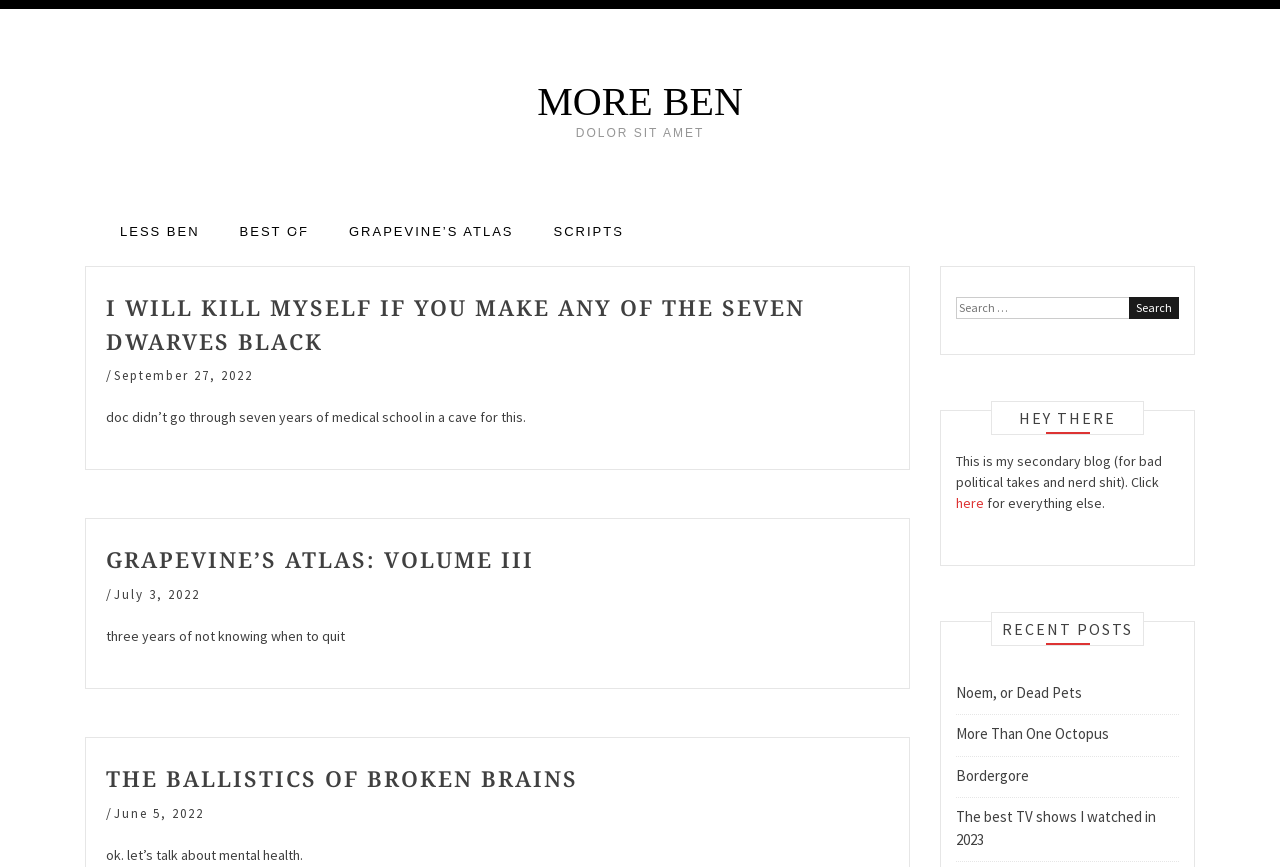Please answer the following question using a single word or phrase: 
What is the text of the last link in the RECENT POSTS section?

The best TV shows I watched in 2023